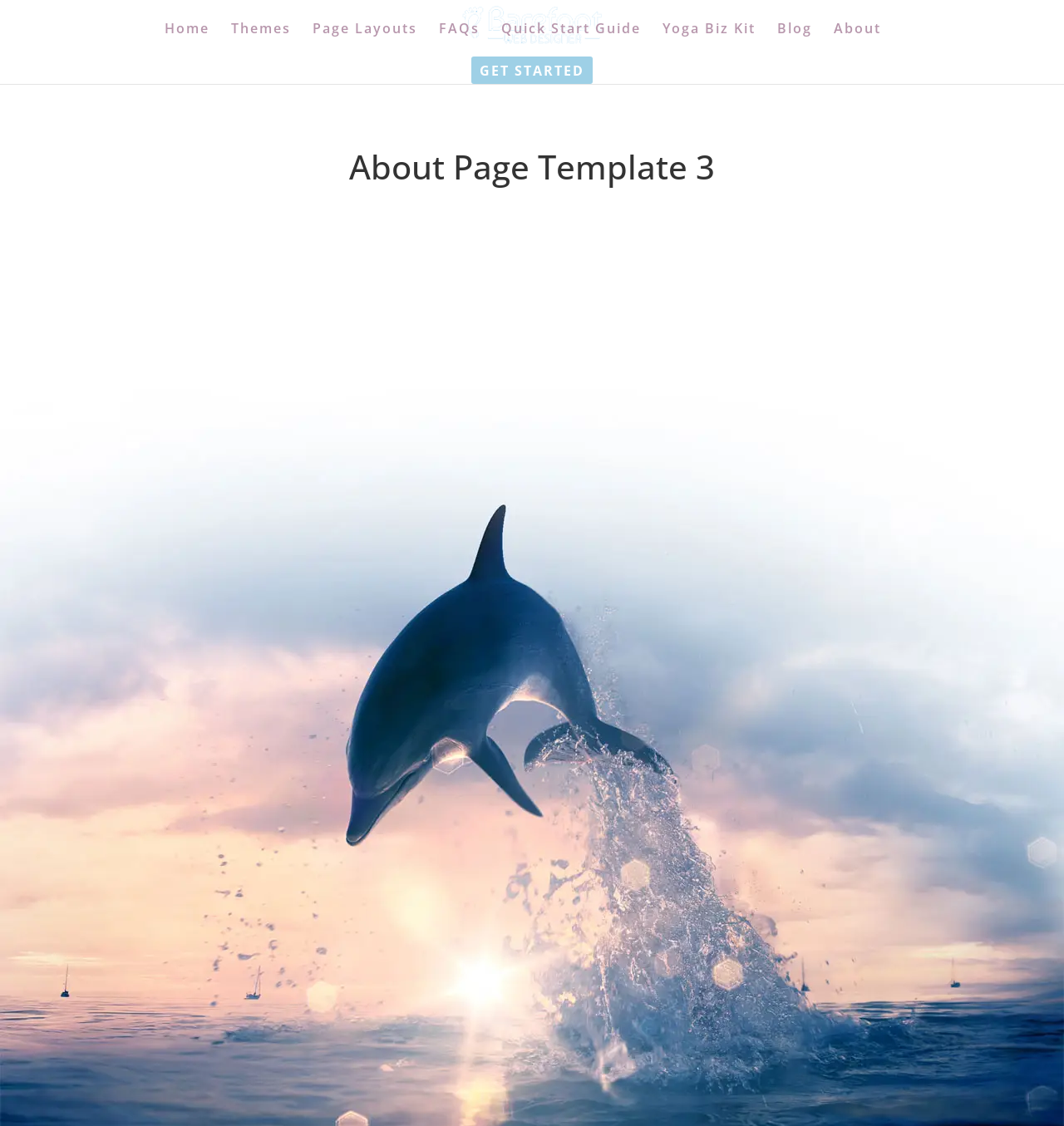How many images are on this page?
From the image, provide a succinct answer in one word or a short phrase.

1